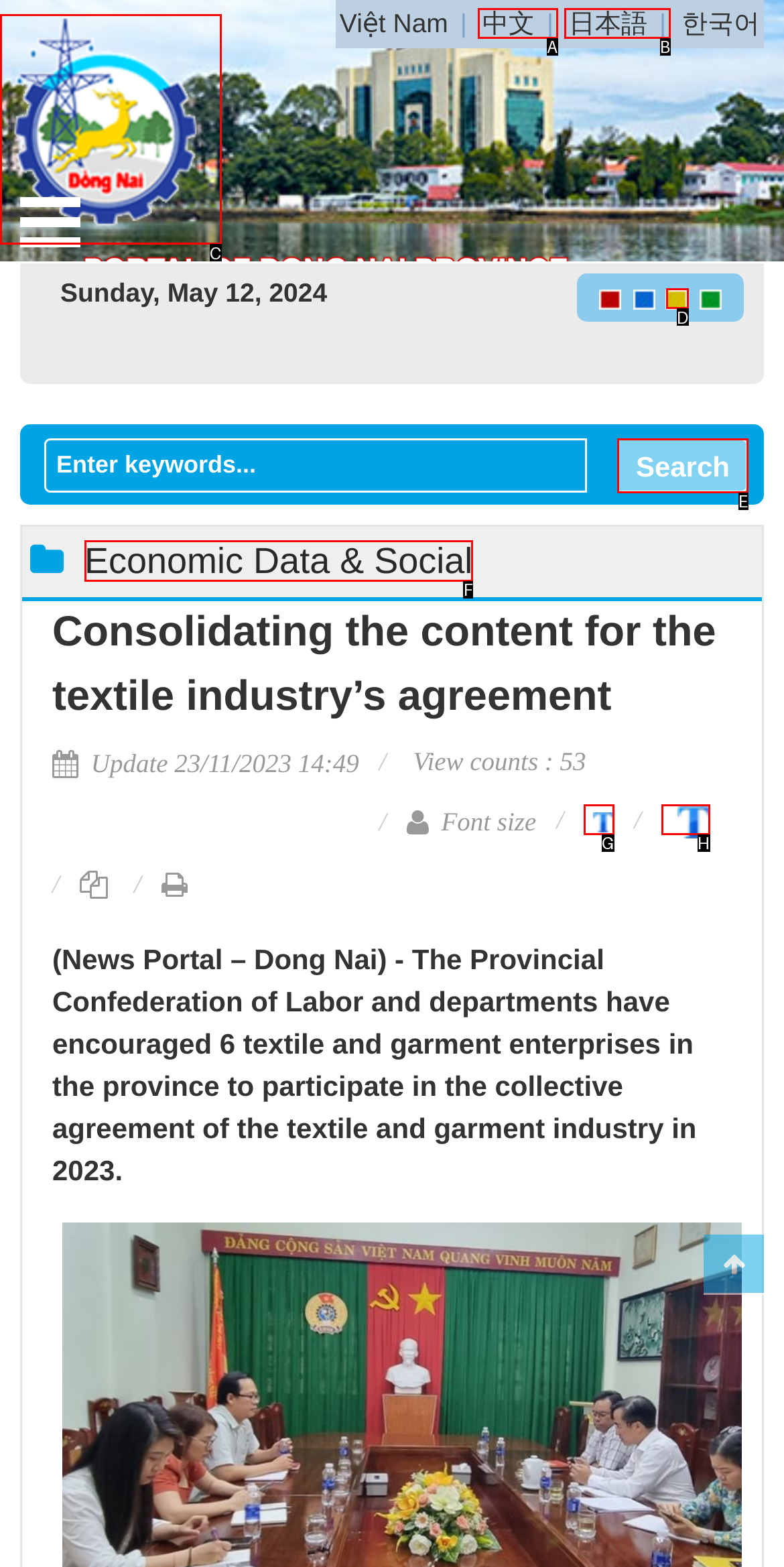Given the task: Click on Economic Data & Social, point out the letter of the appropriate UI element from the marked options in the screenshot.

F